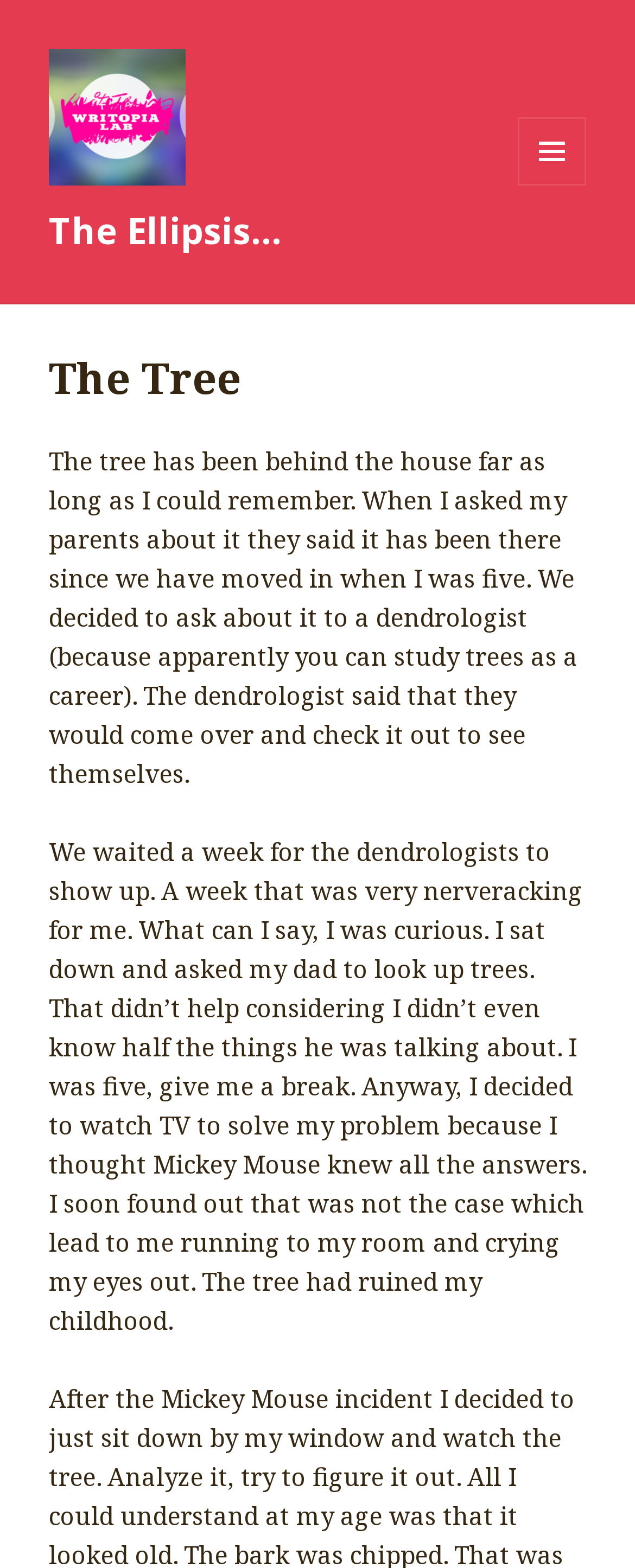How long did the narrator wait for the dendrologist to show up?
Refer to the image and provide a concise answer in one word or phrase.

a week